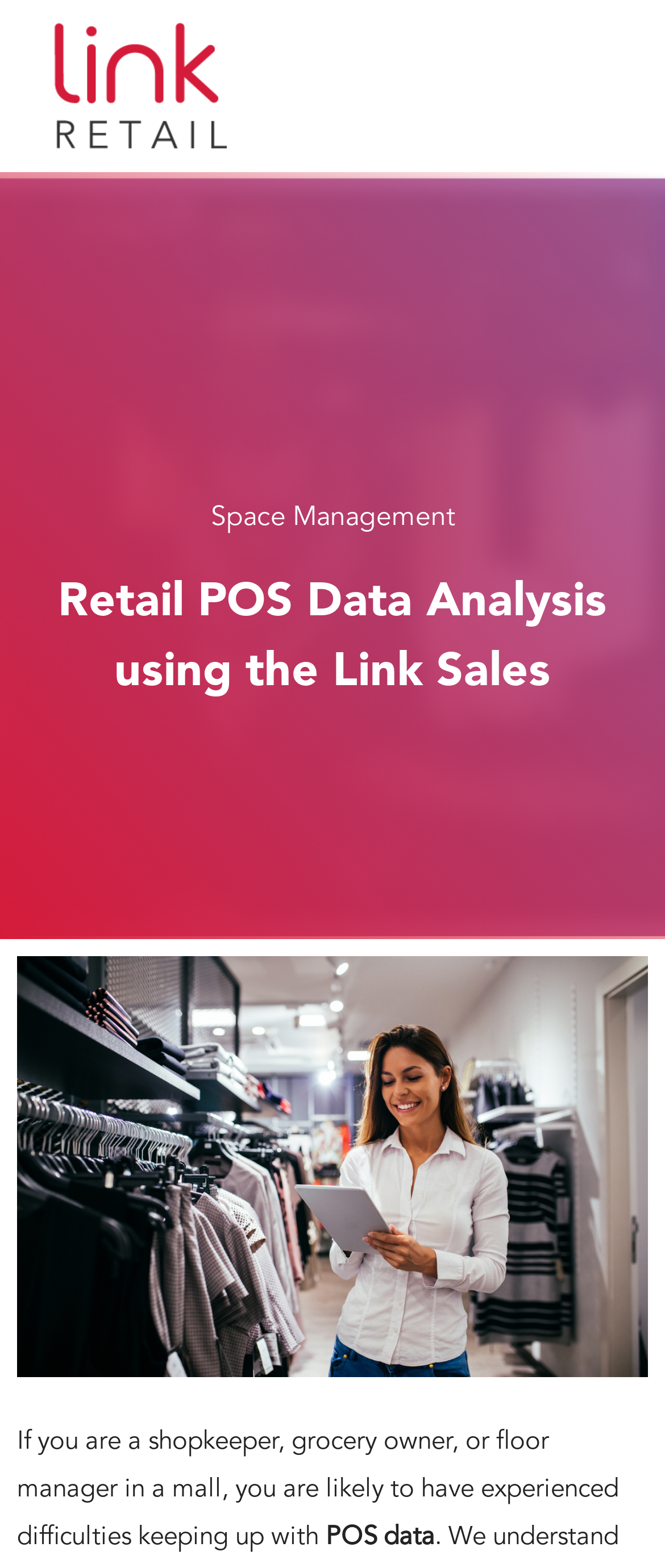Please give a one-word or short phrase response to the following question: 
What is the purpose of the button 'Toggle navigation'?

To control navigation